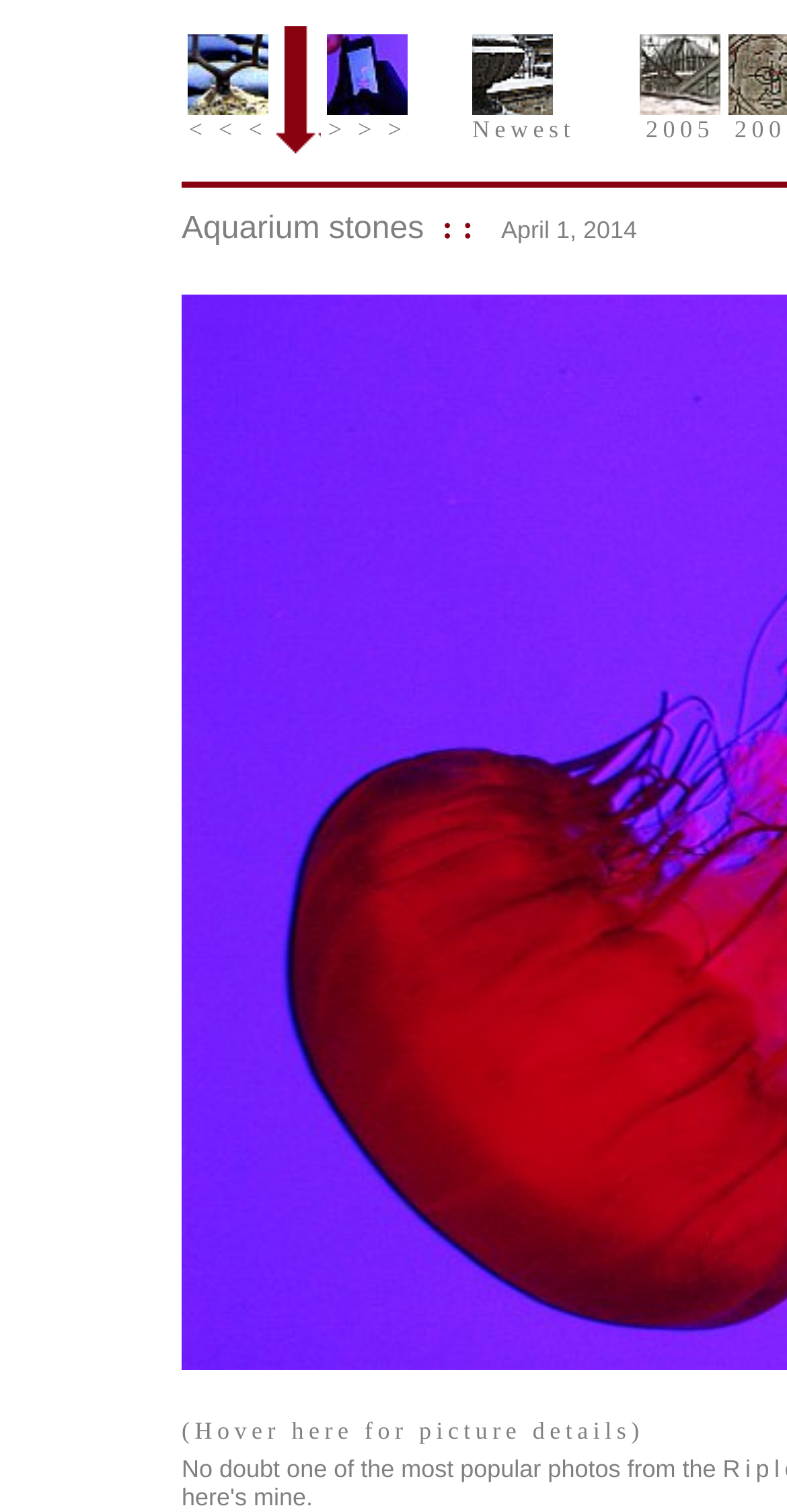Write a detailed summary of the webpage, including text, images, and layout.

The webpage appears to be a daily image log around Toronto, specifically showcasing aquarium stones at Ripley's Aquarium of Canada. 

At the top, there are five navigation links arranged horizontally, each containing an image and text. From left to right, these links are labeled as "Previous picture", a blank space, "Next picture", "Newest picture", and "Picture from 2005". 

Below these navigation links, there is a main content area that is not explicitly described in the accessibility tree. However, there is a hover-over link at the bottom of the page that says "Hover here for picture details", suggesting that the main content area might contain an image related to the aquarium stones.

The overall layout of the webpage is organized, with clear navigation links and a prominent main content area.